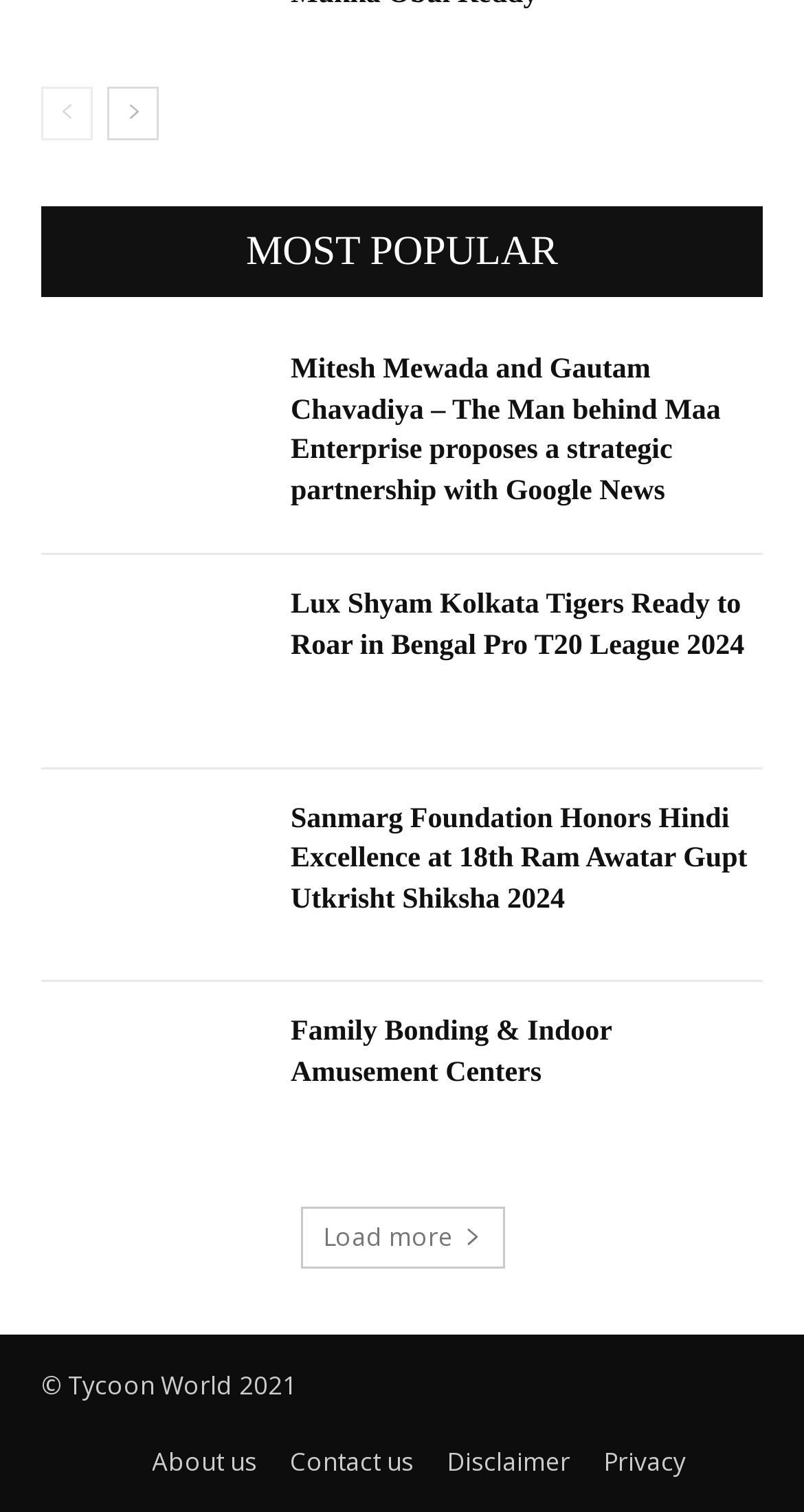Determine the bounding box coordinates for the UI element matching this description: "aria-label="next-page"".

[0.133, 0.057, 0.197, 0.093]